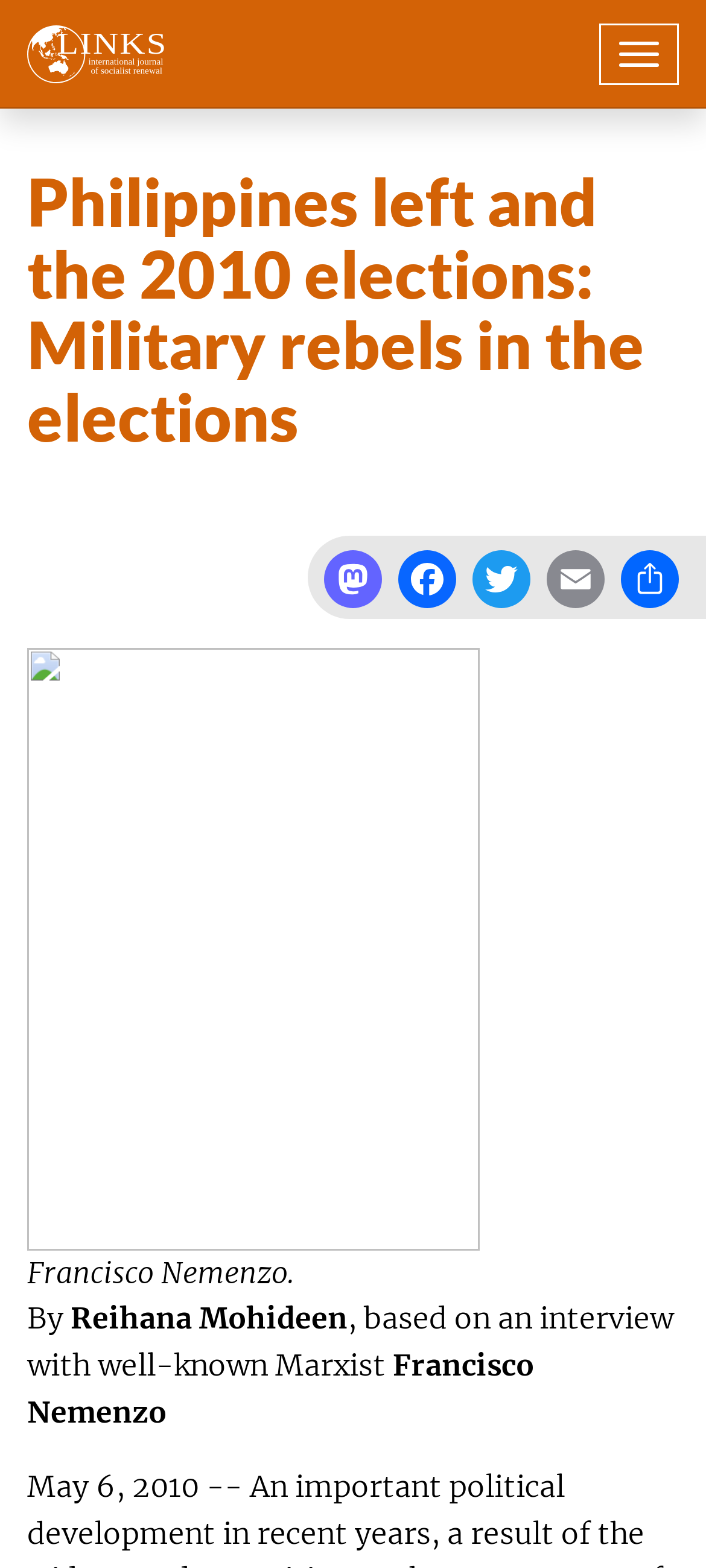Determine the bounding box coordinates for the UI element described. Format the coordinates as (top-left x, top-left y, bottom-right x, bottom-right y) and ensure all values are between 0 and 1. Element description: Toggle navigation

[0.849, 0.015, 0.962, 0.054]